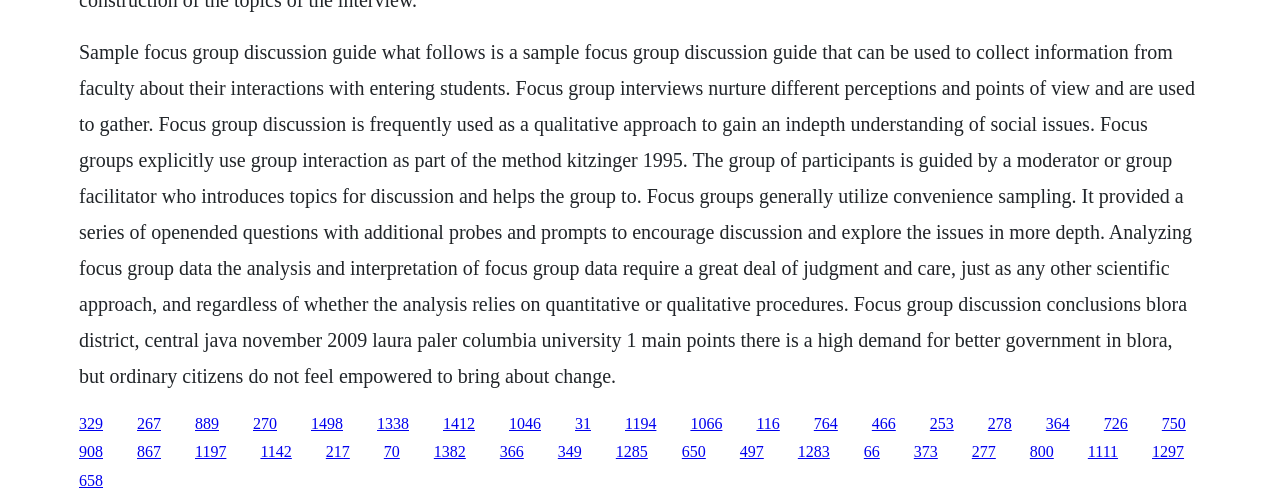Please specify the coordinates of the bounding box for the element that should be clicked to carry out this instruction: "Read the sample focus group discussion guide". The coordinates must be four float numbers between 0 and 1, formatted as [left, top, right, bottom].

[0.062, 0.081, 0.934, 0.767]